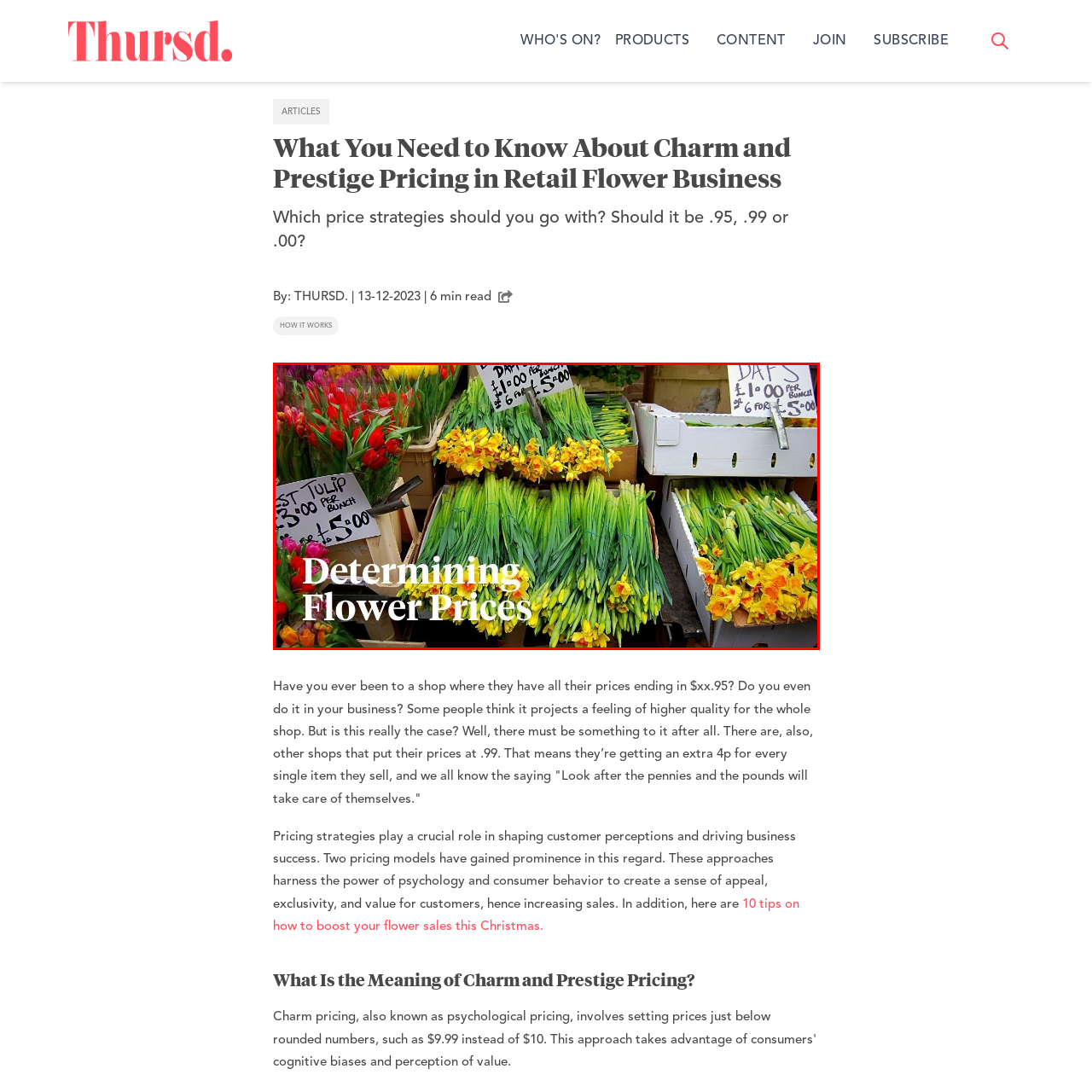Craft an in-depth description of the visual elements captured within the red box.

The image captures a vibrant flower stall brimming with colorful blooms, prominently featuring bright yellow daffodils and lively tulips. The arrangements are artistically displayed in wooden crates, each flanked by hand-written price tags indicating various pricing strategies, such as "Best Tulip £3.00 per bunch" and "Daffs £1.00 for 6 or £5.00". The text overlay, "Determining Flower Prices," hints at the discussion on pricing strategies in the floral retail business, emphasizing how such elements influence customer perception and purchasing behavior. This visual representation reflects the theme of how charm and prestige pricing can impact sales in the flower industry, inviting viewers to ponder the psychological effects of pricing on consumer choices.